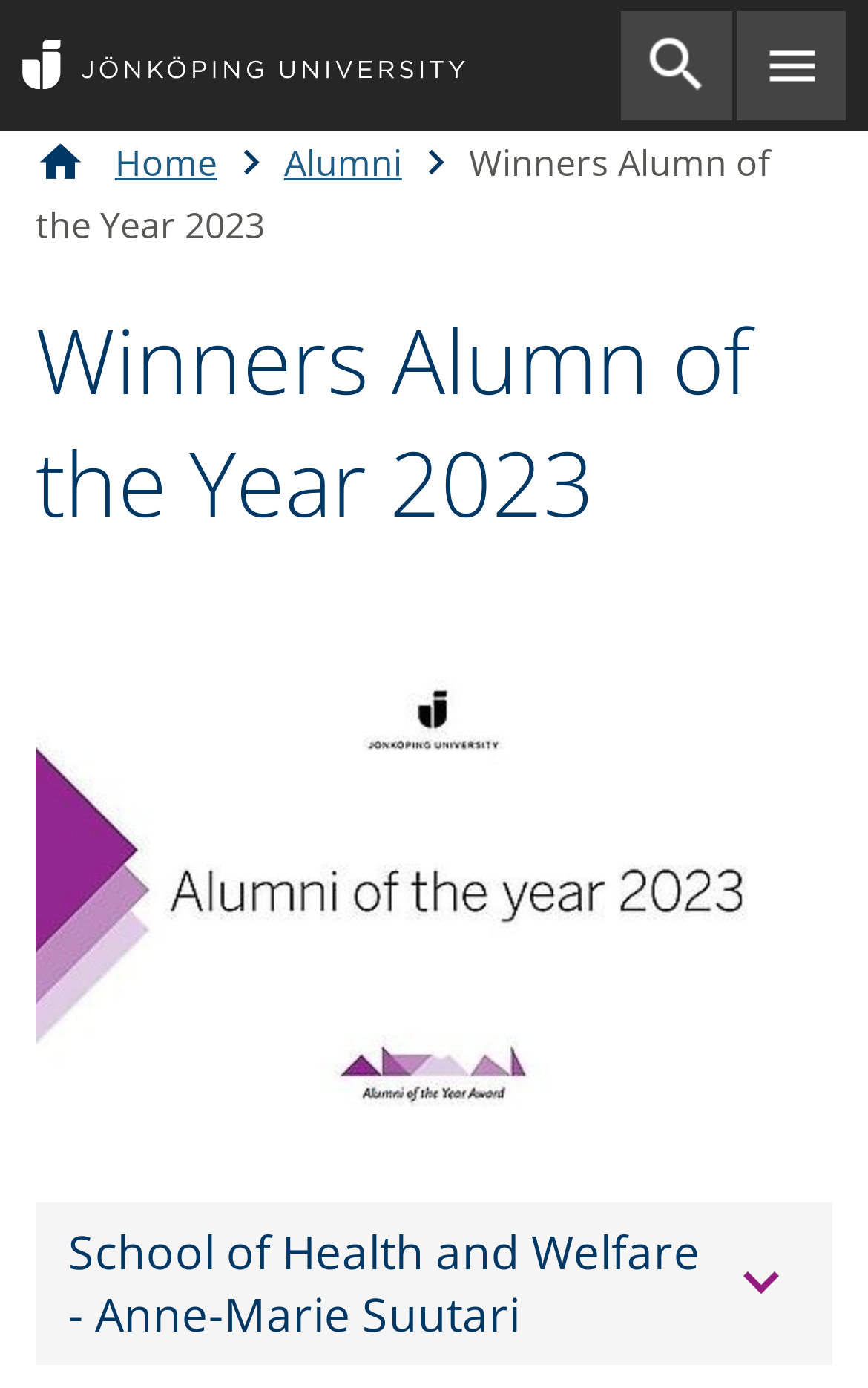Provide the bounding box for the UI element matching this description: "Home".

[0.132, 0.1, 0.25, 0.135]